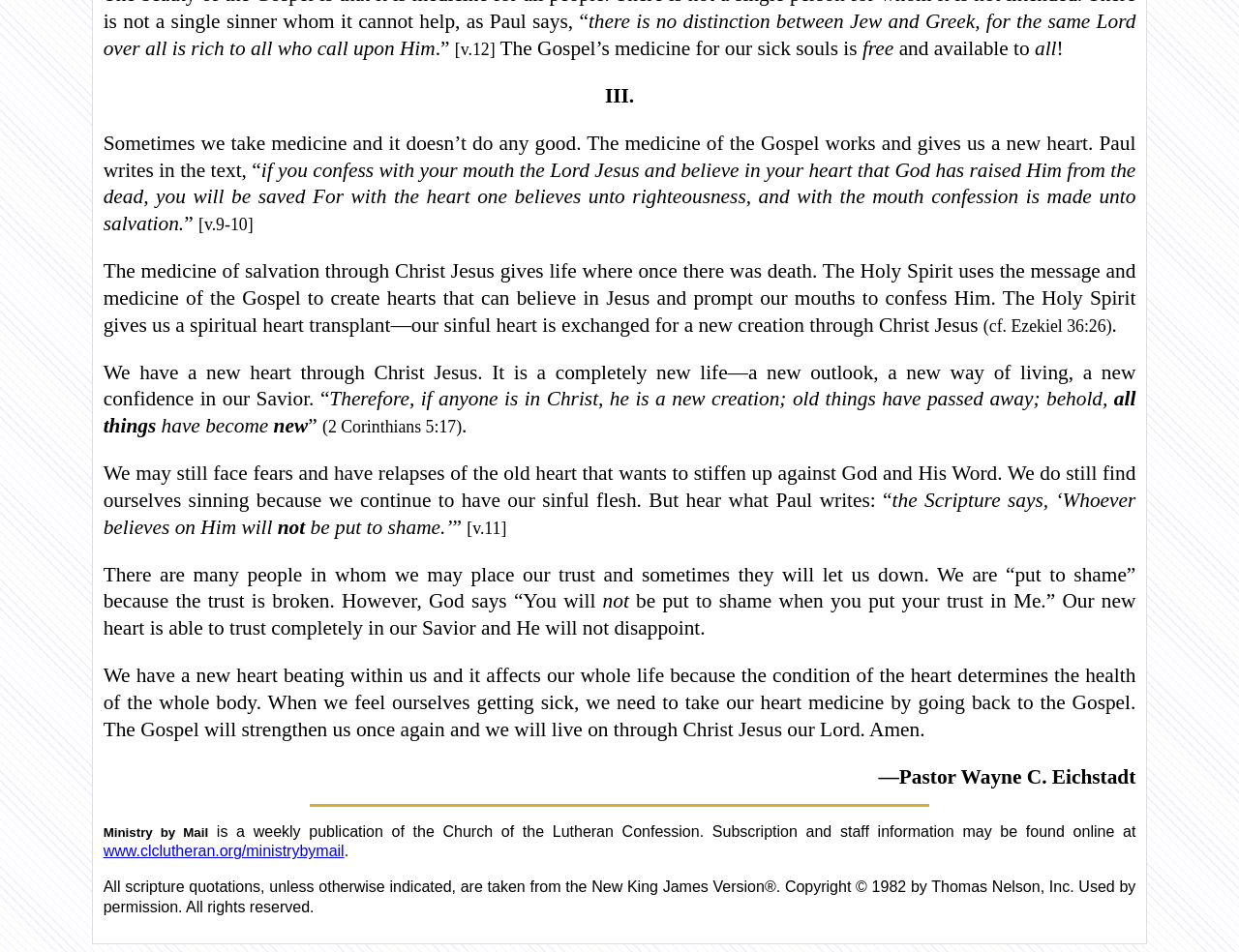Locate the UI element described as follows: "Uncategorized". Return the bounding box coordinates as four float numbers between 0 and 1 in the order [left, top, right, bottom].

None